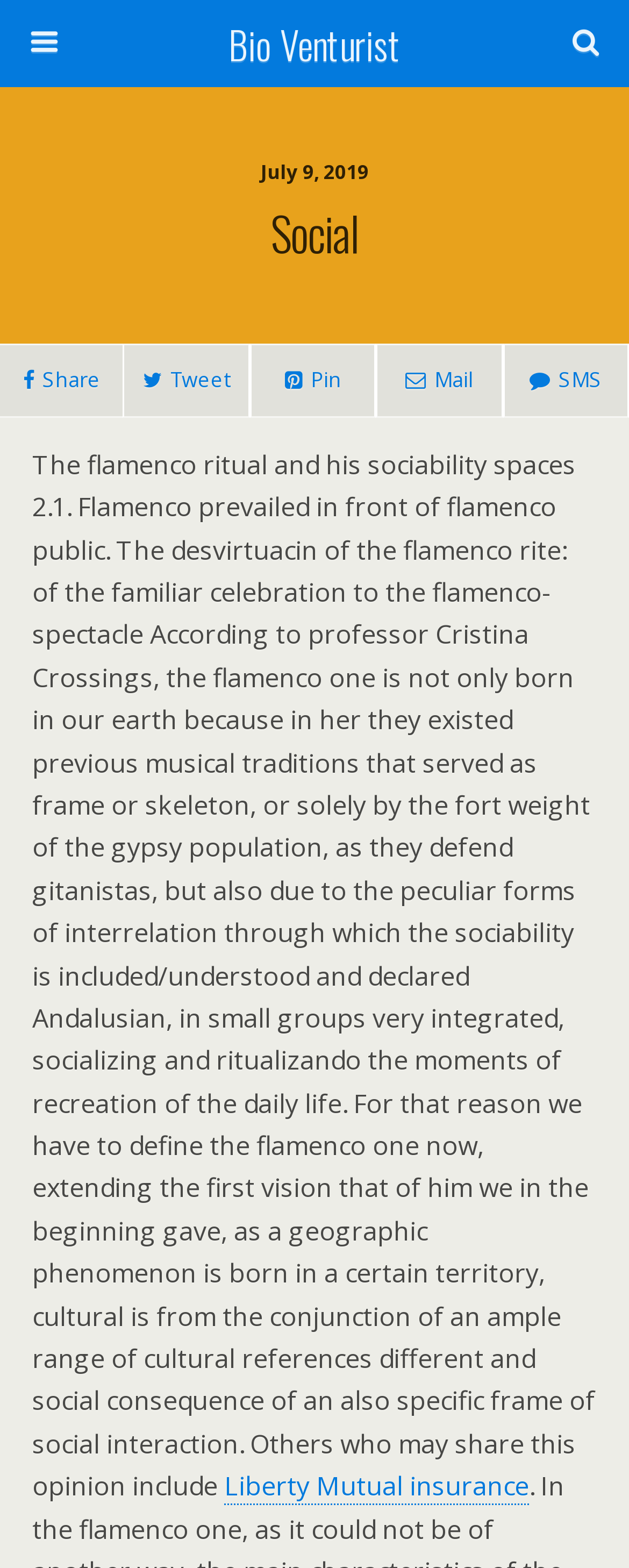Extract the bounding box coordinates for the UI element described by the text: "name="s" placeholder="Search this website…"". The coordinates should be in the form of [left, top, right, bottom] with values between 0 and 1.

[0.051, 0.061, 0.754, 0.088]